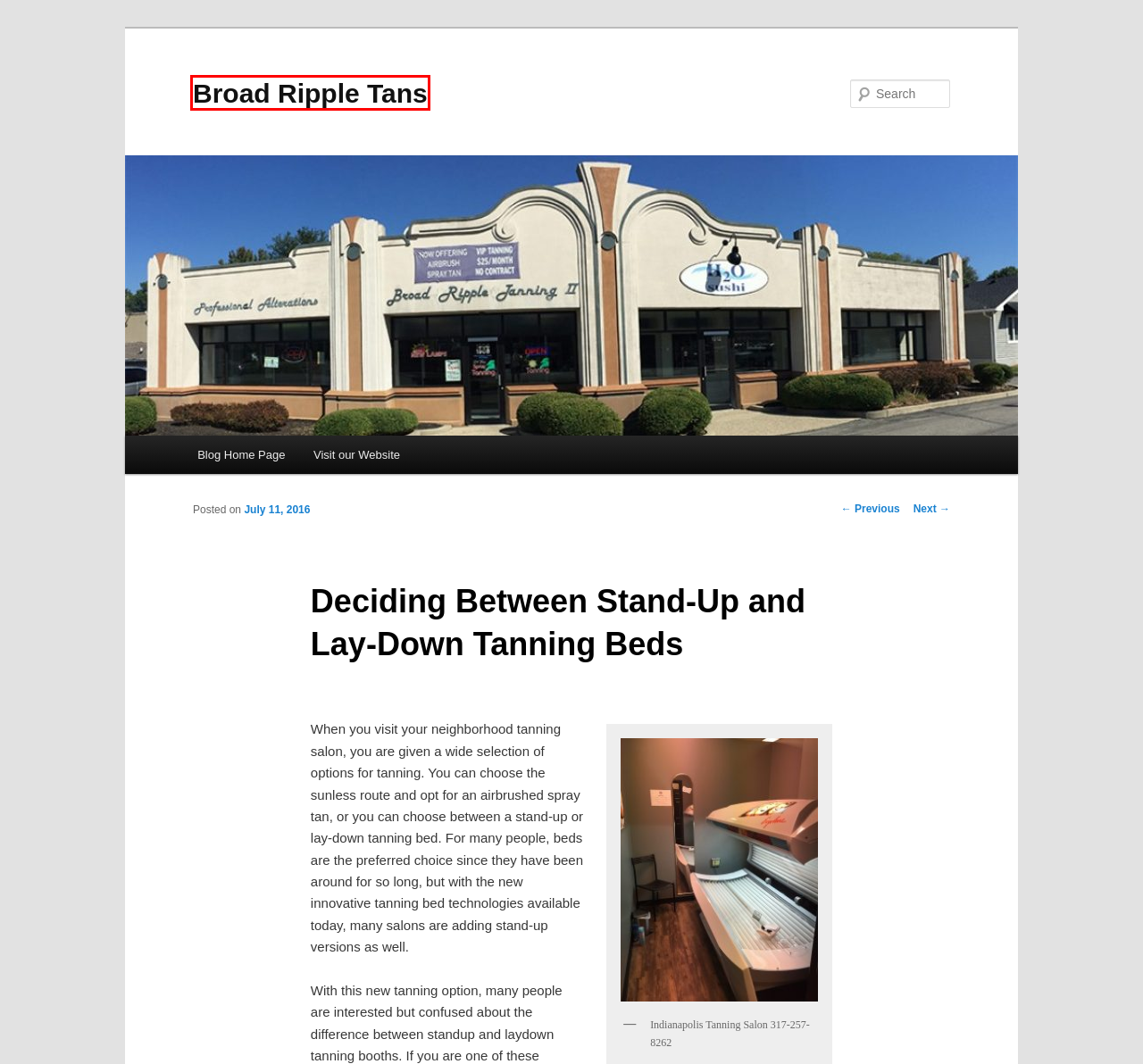Please examine the screenshot provided, which contains a red bounding box around a UI element. Select the webpage description that most accurately describes the new page displayed after clicking the highlighted element. Here are the candidates:
A. admin | Broad Ripple Tans
B. Top-Secret Tanning Tips for Beautiful Long-Lasting Color | Broad Ripple Tans
C. Indianapolis tanning salon | Broad Ripple Tans
D. standup beds | Broad Ripple Tans
E. Have Some Fun With Your Tan Lines! | Broad Ripple Tans
F. Tanning Salon | Tanning Bed | Spray Tans | Indianapolis Indiana
G. Tanning Beds | Stand Up Tanning Bed | Indianapolis Indiana
H. Broad Ripple Tans

H